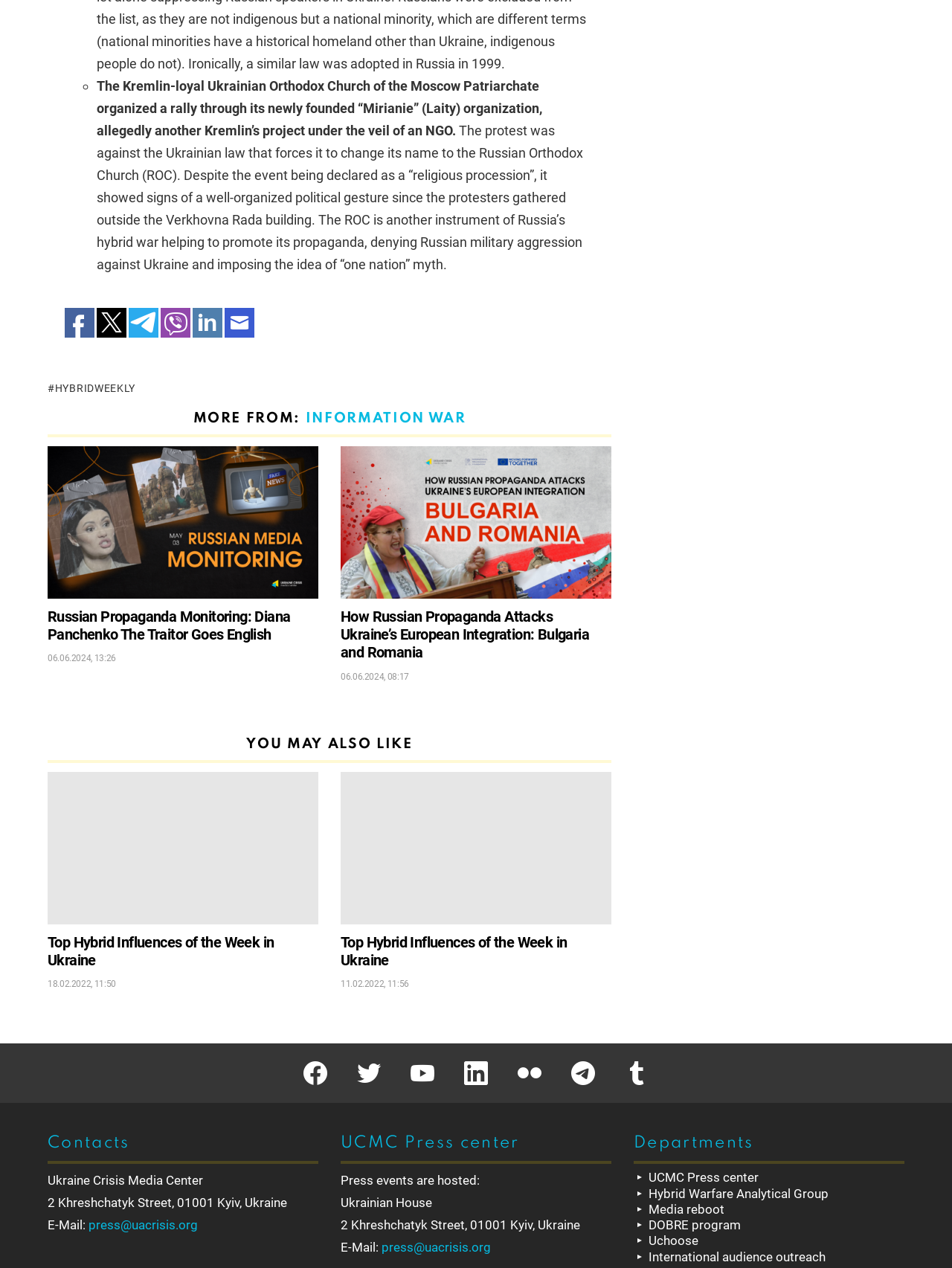Please respond to the question with a concise word or phrase:
What is the purpose of the 'Mirianie' organization?

Kremlin's project under the veil of an NGO